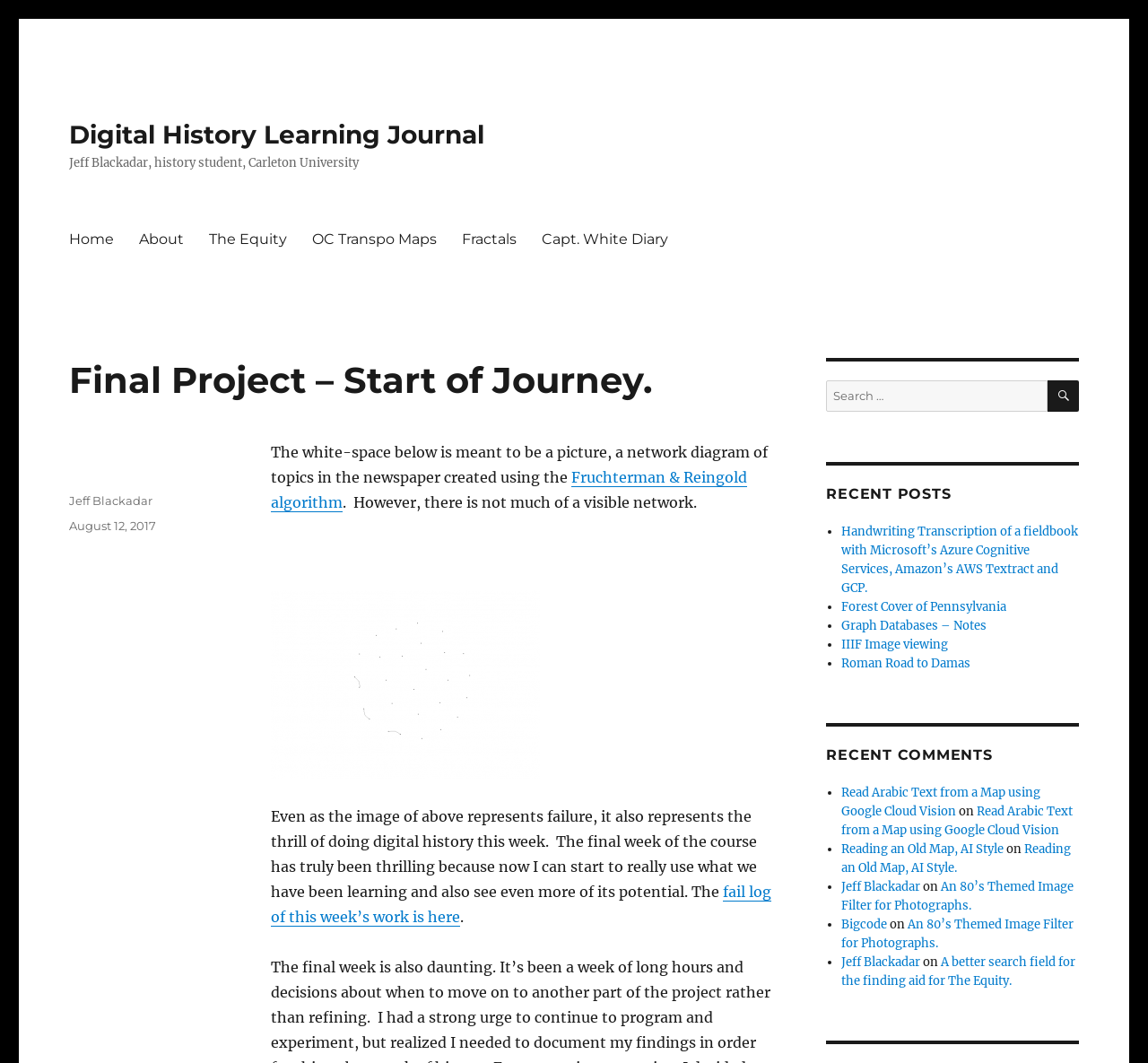What is the purpose of the search box?
Using the image as a reference, give a one-word or short phrase answer.

Search for posts